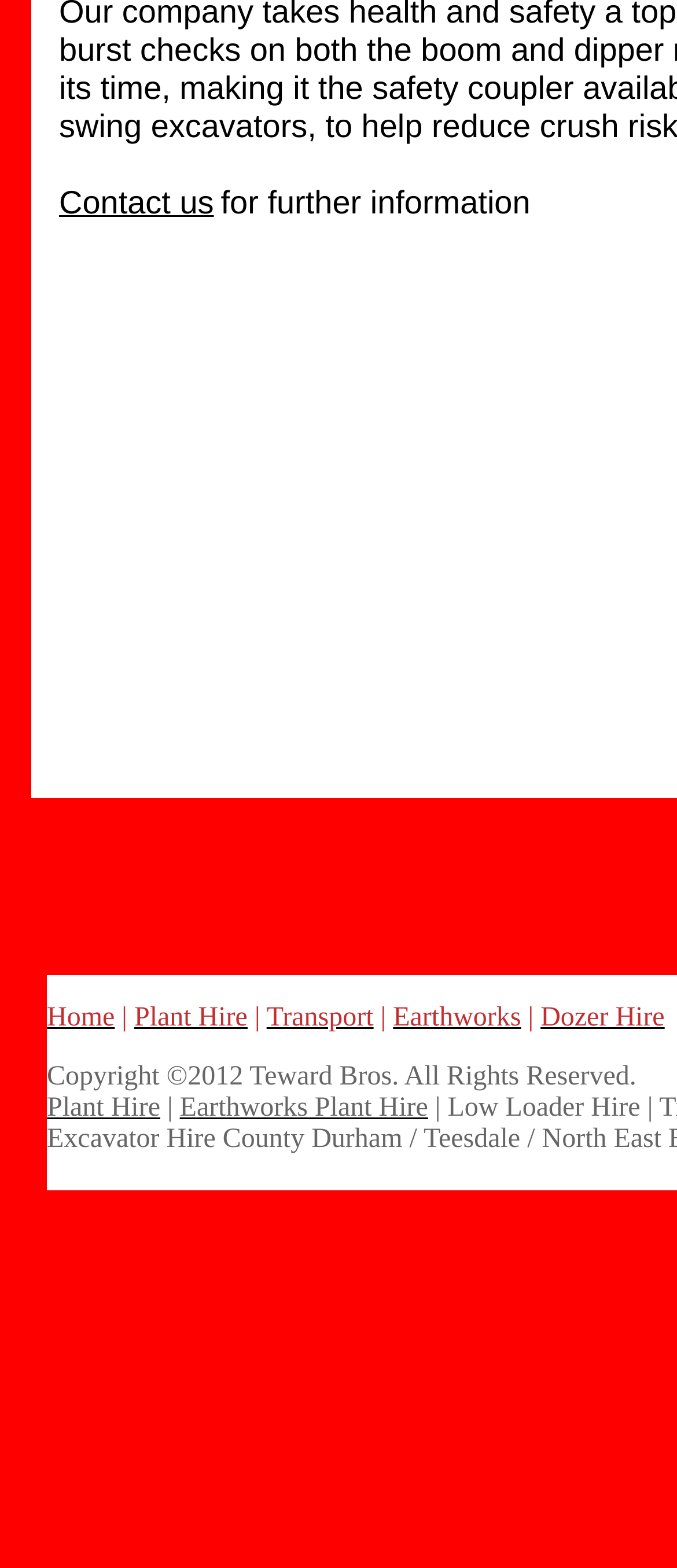Please identify the bounding box coordinates of the element's region that needs to be clicked to fulfill the following instruction: "learn about earthworks". The bounding box coordinates should consist of four float numbers between 0 and 1, i.e., [left, top, right, bottom].

[0.581, 0.64, 0.77, 0.658]